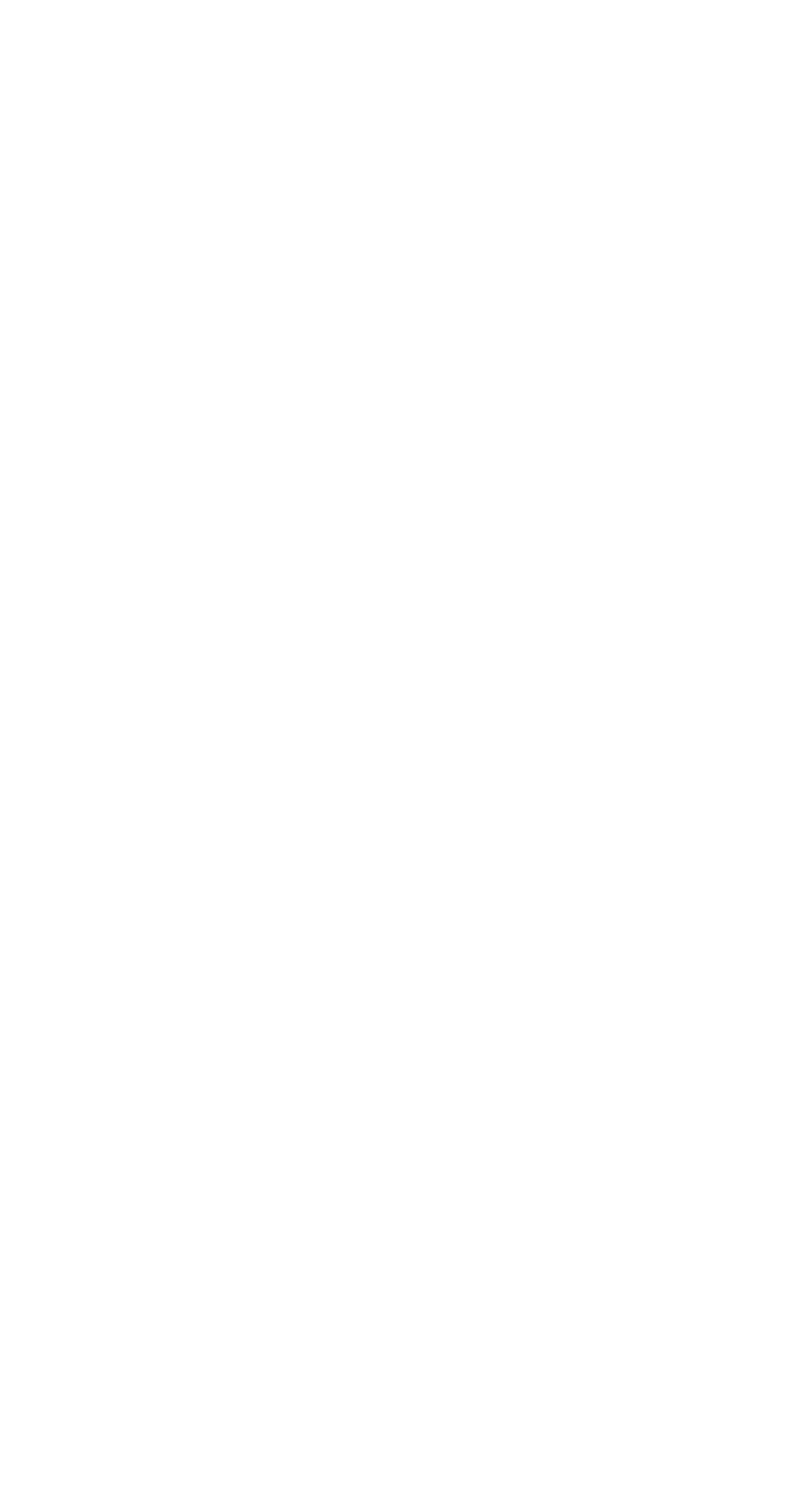Show the bounding box coordinates for the HTML element described as: "Offices".

[0.077, 0.626, 0.203, 0.651]